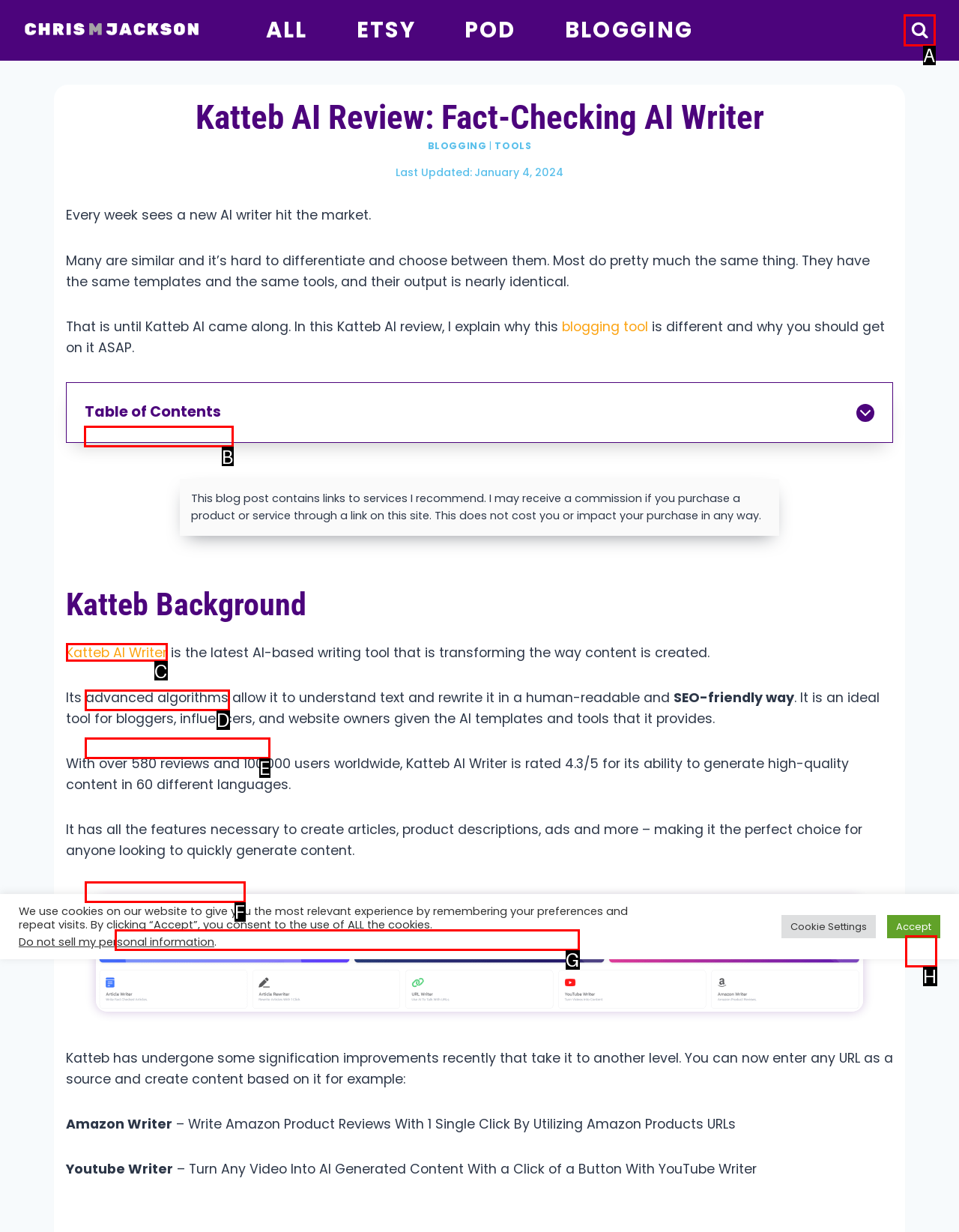Select the HTML element to finish the task: View the 'Katteb Background' section Reply with the letter of the correct option.

B